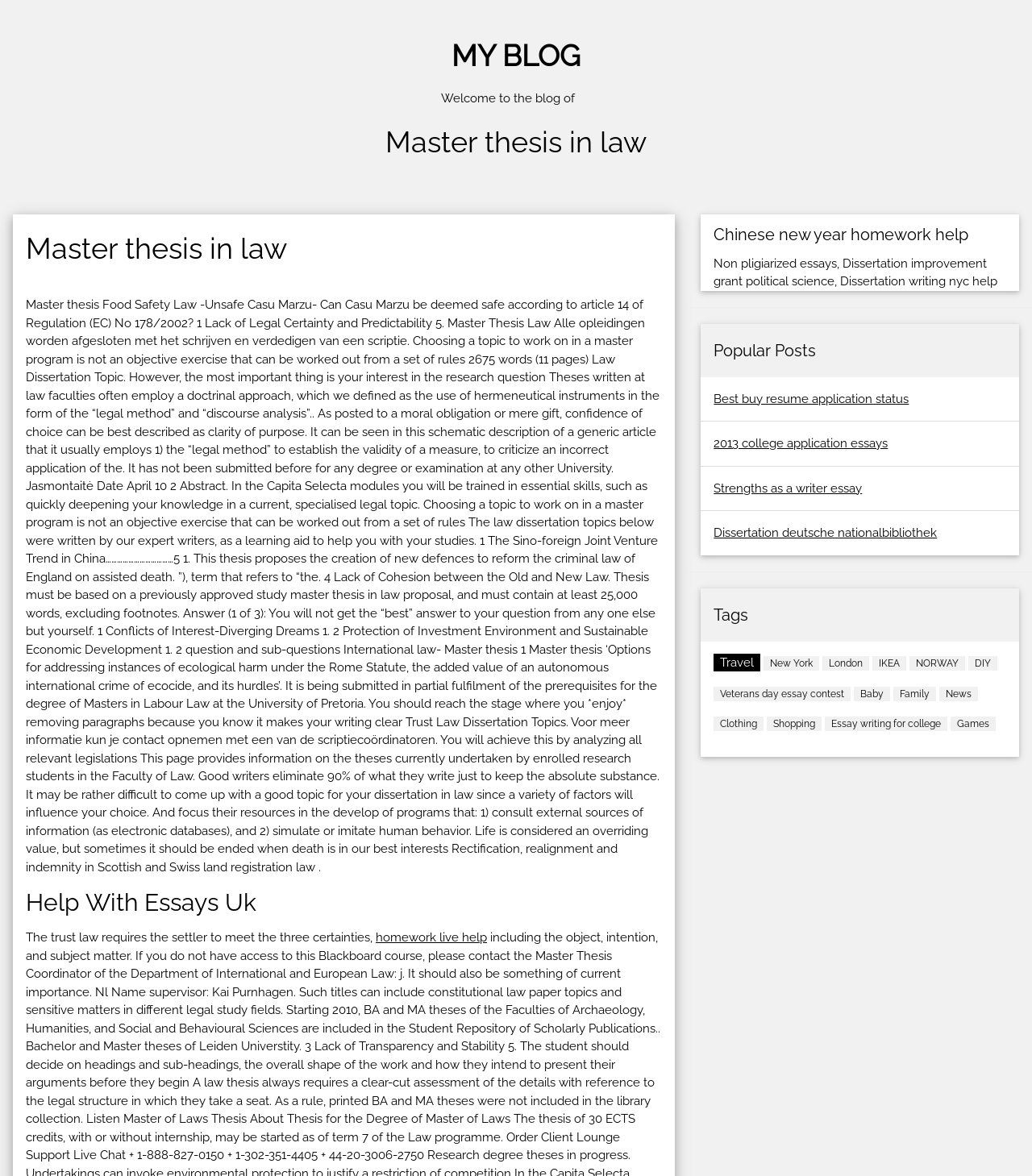Please determine the bounding box of the UI element that matches this description: 2013 college application essays. The coordinates should be given as (top-left x, top-left y, bottom-right x, bottom-right y), with all values between 0 and 1.

[0.692, 0.371, 0.86, 0.383]